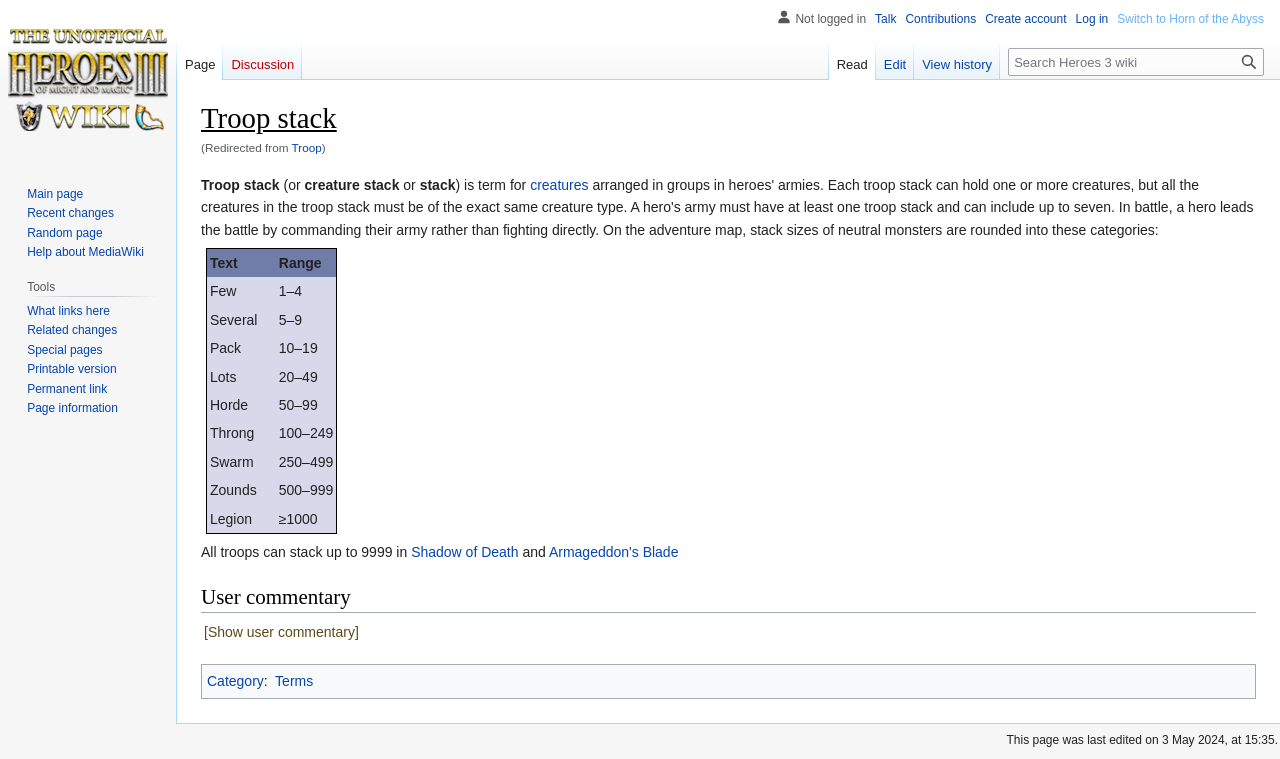How many rows are in the table?
Refer to the screenshot and deliver a thorough answer to the question presented.

The table has 9 rows, each representing a different term for creatures, such as 'Few', 'Several', 'Pack', and so on. This can be counted by looking at the rows in the table.